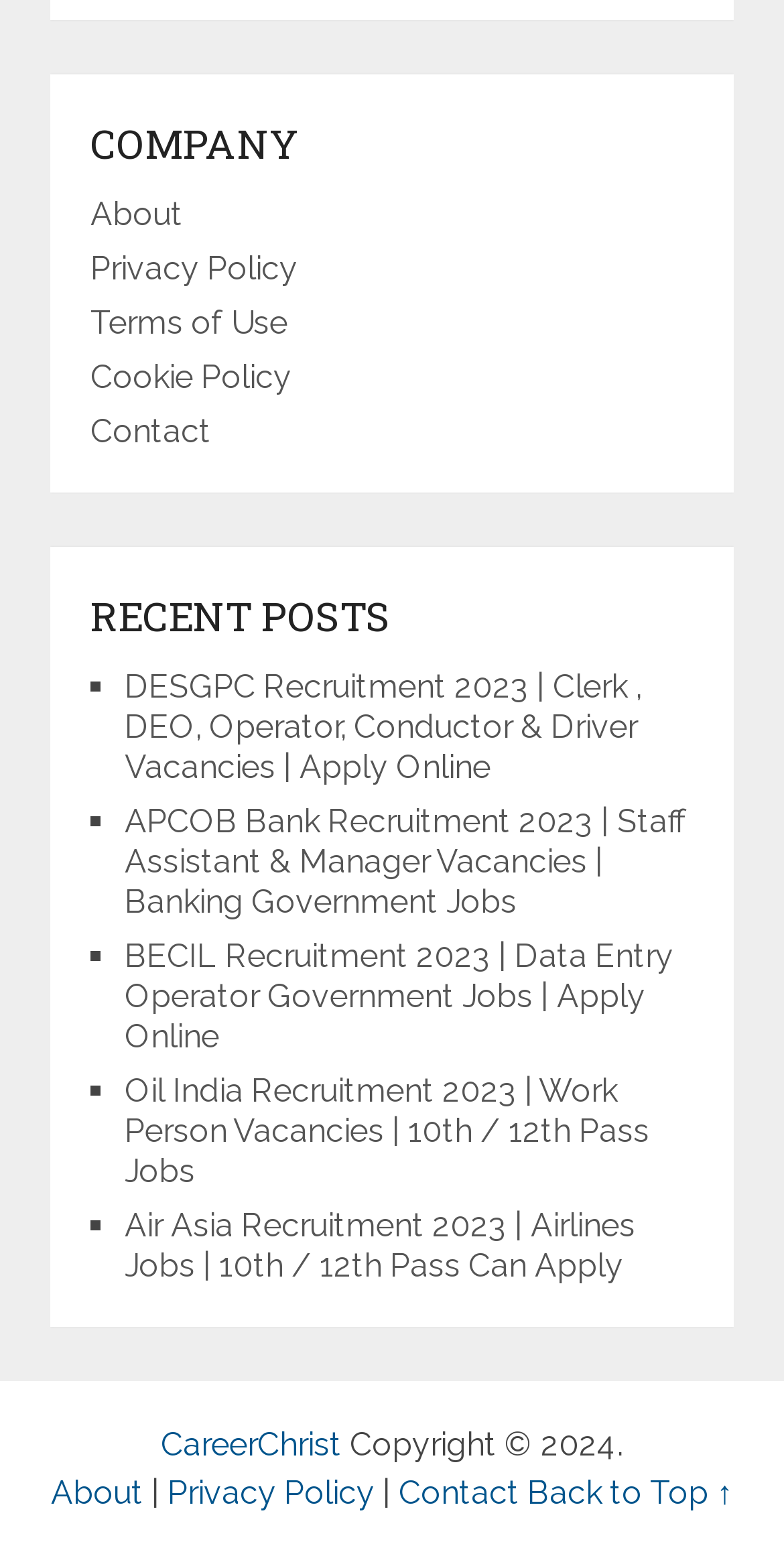Could you highlight the region that needs to be clicked to execute the instruction: "Go back to top"?

[0.673, 0.95, 0.935, 0.974]